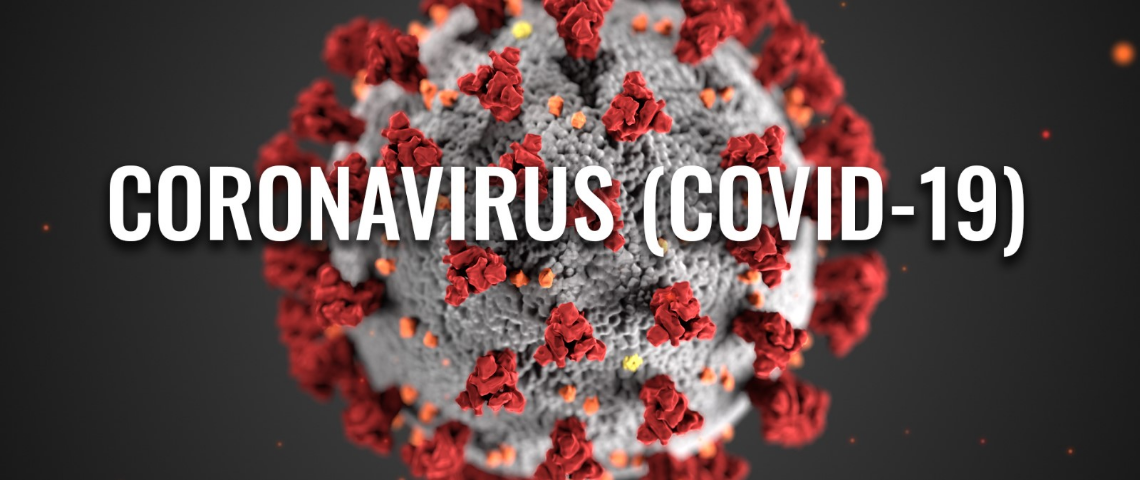What is the significance of the bold text 'CORONAVIRUS (COVID-19)'?
Carefully examine the image and provide a detailed answer to the question.

The bold text 'CORONAVIRUS (COVID-19)' is overlaid on the image to emphasize the subject matter, underscoring the significant global impact of the virus, particularly highlighted during the COVID-19 pandemic.